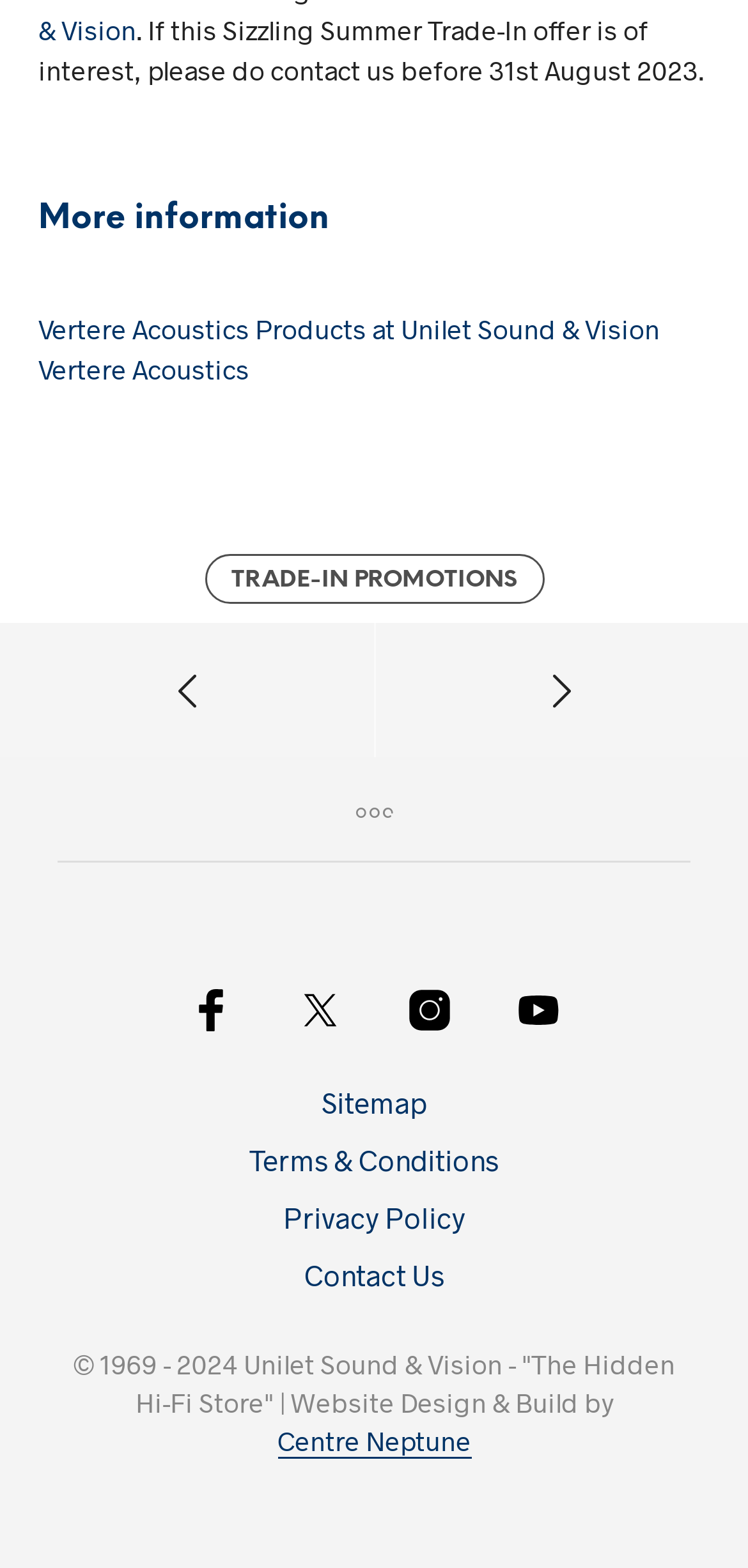How many links are there in the navigation section?
Kindly offer a comprehensive and detailed response to the question.

The navigation section contains two links, which can be identified by their bounding box coordinates and OCR text. The first link has a bounding box coordinate of [0.0, 0.397, 0.5, 0.483] and an OCR text of '', and the second link has a bounding box coordinate of [0.503, 0.397, 1.0, 0.483] and an OCR text of ''.